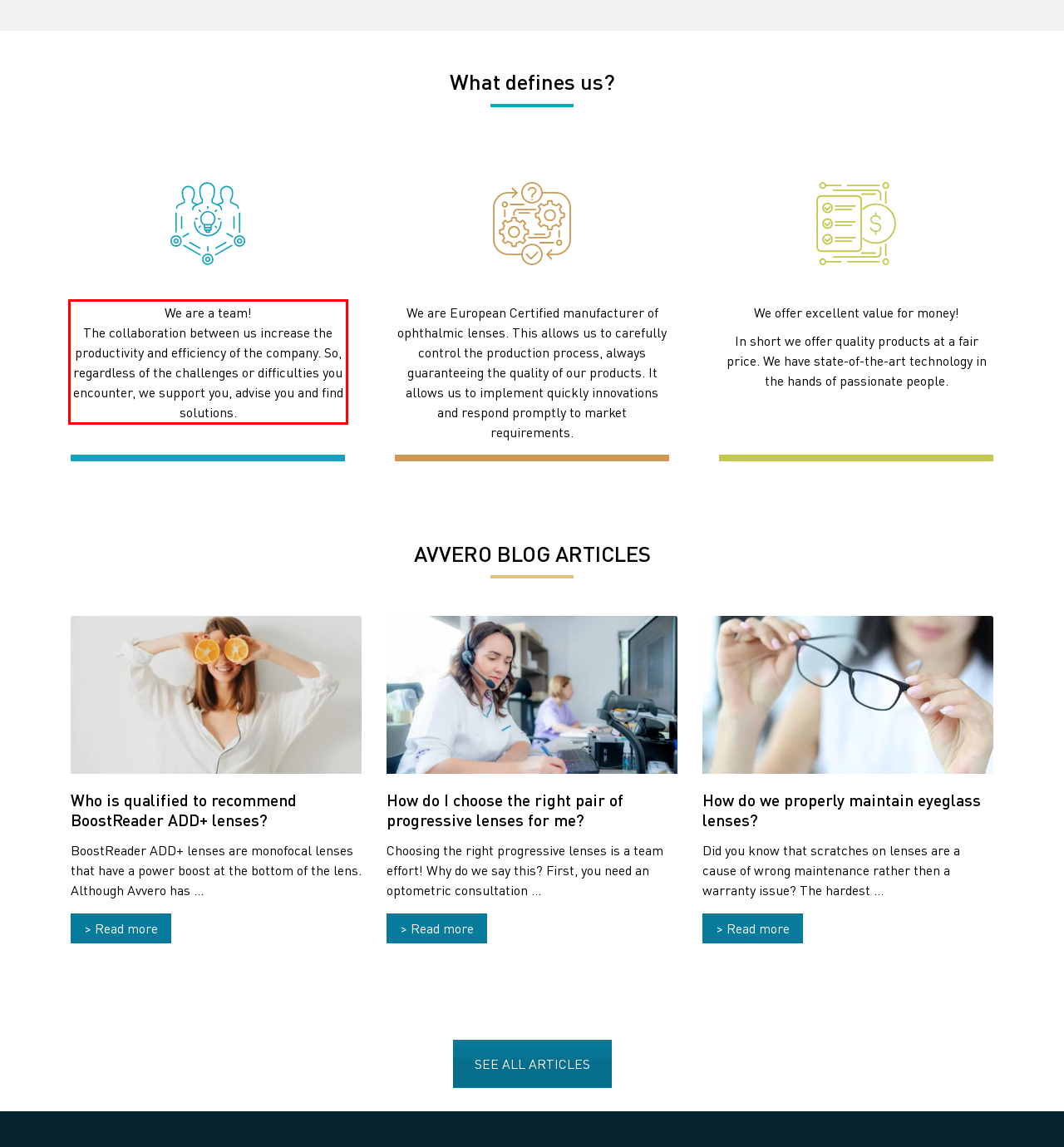Examine the webpage screenshot and use OCR to obtain the text inside the red bounding box.

We are a team! The collaboration between us increase the productivity and efficiency of the company. So, regardless of the challenges or difficulties you encounter, we support you, advise you and find solutions.